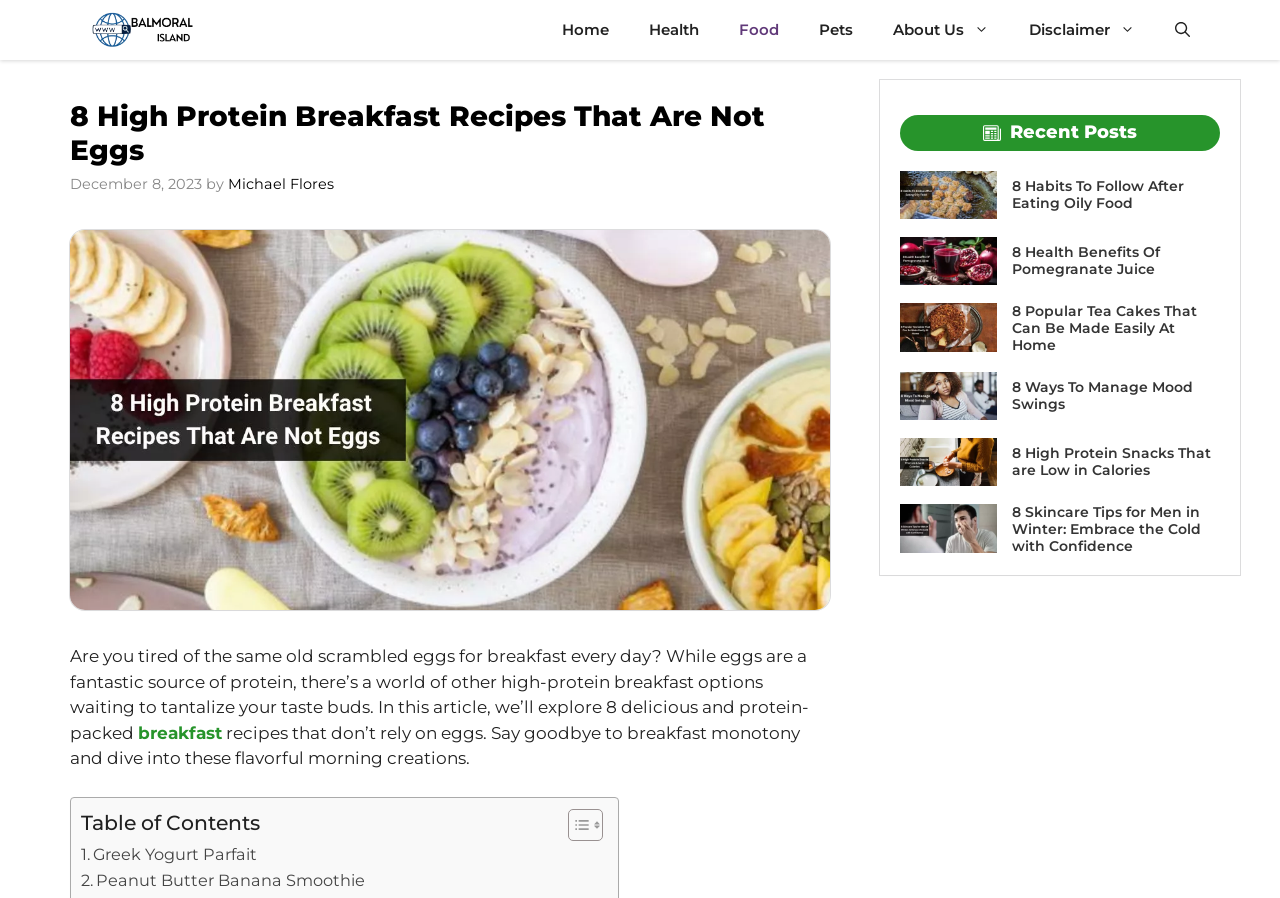Indicate the bounding box coordinates of the element that needs to be clicked to satisfy the following instruction: "Read the '8 Habits To Follow After Eating Oily Food' post". The coordinates should be four float numbers between 0 and 1, i.e., [left, top, right, bottom].

[0.79, 0.197, 0.925, 0.236]